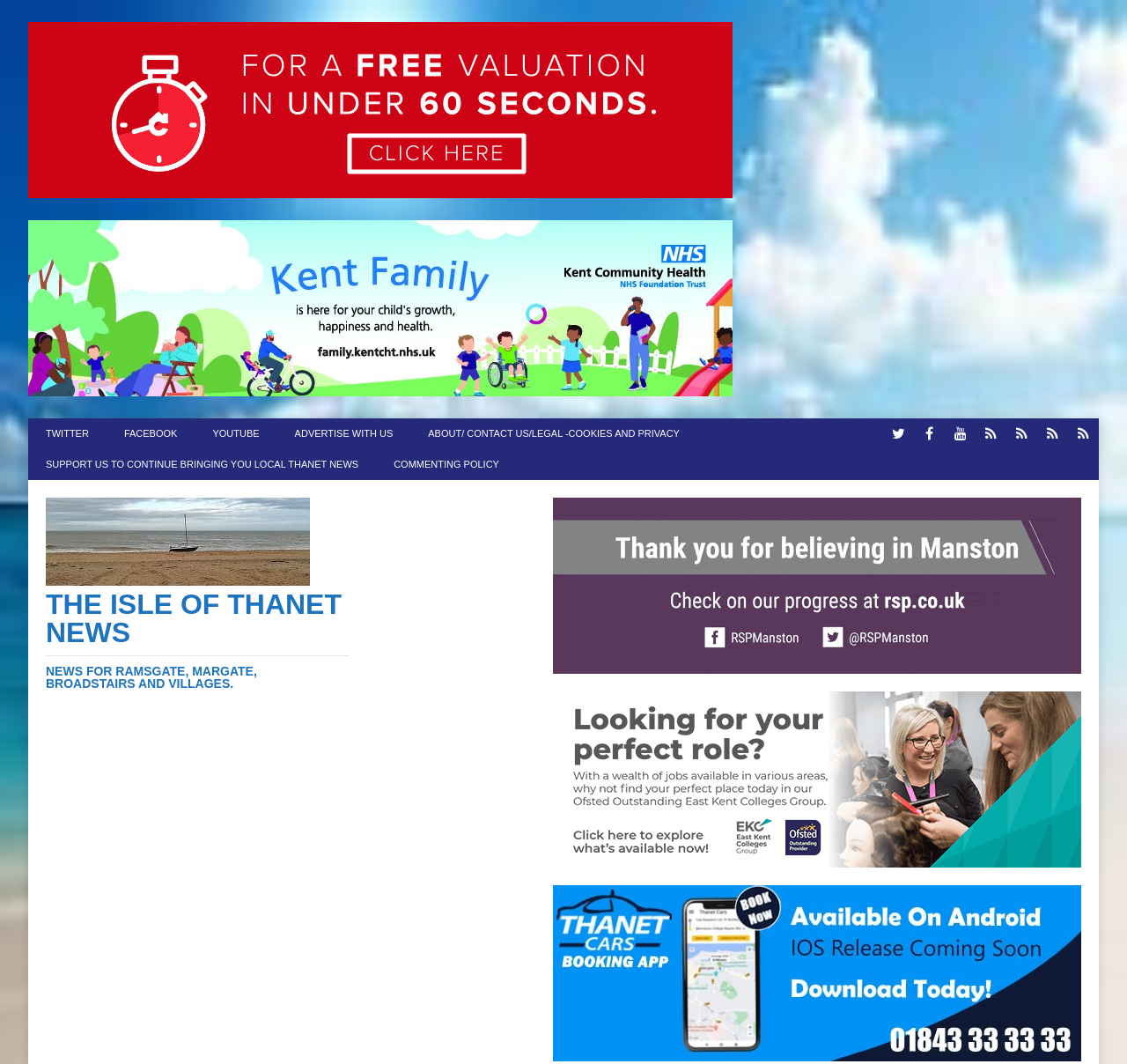Describe all visible elements and their arrangement on the webpage.

The webpage appears to be a news article from The Isle Of Thanet News, a local news outlet covering Ramsgate, Margate, Broadstairs, and surrounding villages. The article's title, "Silvers business preparing for ‘next chapter’ after selling Margate High Street venue", is prominently displayed at the top of the page.

Below the title, there is a large image taking up most of the width of the page, likely a photo related to the article's content. Above this image, there are two smaller images, each accompanied by a link. These images and links are positioned side by side, with the first one on the left and the second one on the right.

On the top-right corner of the page, there are several social media links, including Twitter, Facebook, and YouTube, each represented by an icon. These links are arranged horizontally, with Twitter on the left and YouTube on the right.

Further down the page, there is a section with multiple links, including "ADVERTISE WITH US", "ABOUT/ CONTACT US/LEGAL -COOKIES AND PRIVACY", and "SUPPORT US TO CONTINUE BRINGING YOU LOCAL THANET NEWS". These links are positioned horizontally, with the first one on the left and the last one on the right.

The main content of the article is divided into paragraphs, with a heading "THE ISLE OF THANET NEWS" and a subheading "NEWS FOR RAMSGATE, MARGATE, BROADSTAIRS AND VILLAGES." The article's text is arranged in a single column, taking up most of the page's width.

At the bottom of the page, there are three more images, each accompanied by a link. These images and links are positioned horizontally, with the first one on the left and the last one on the right.